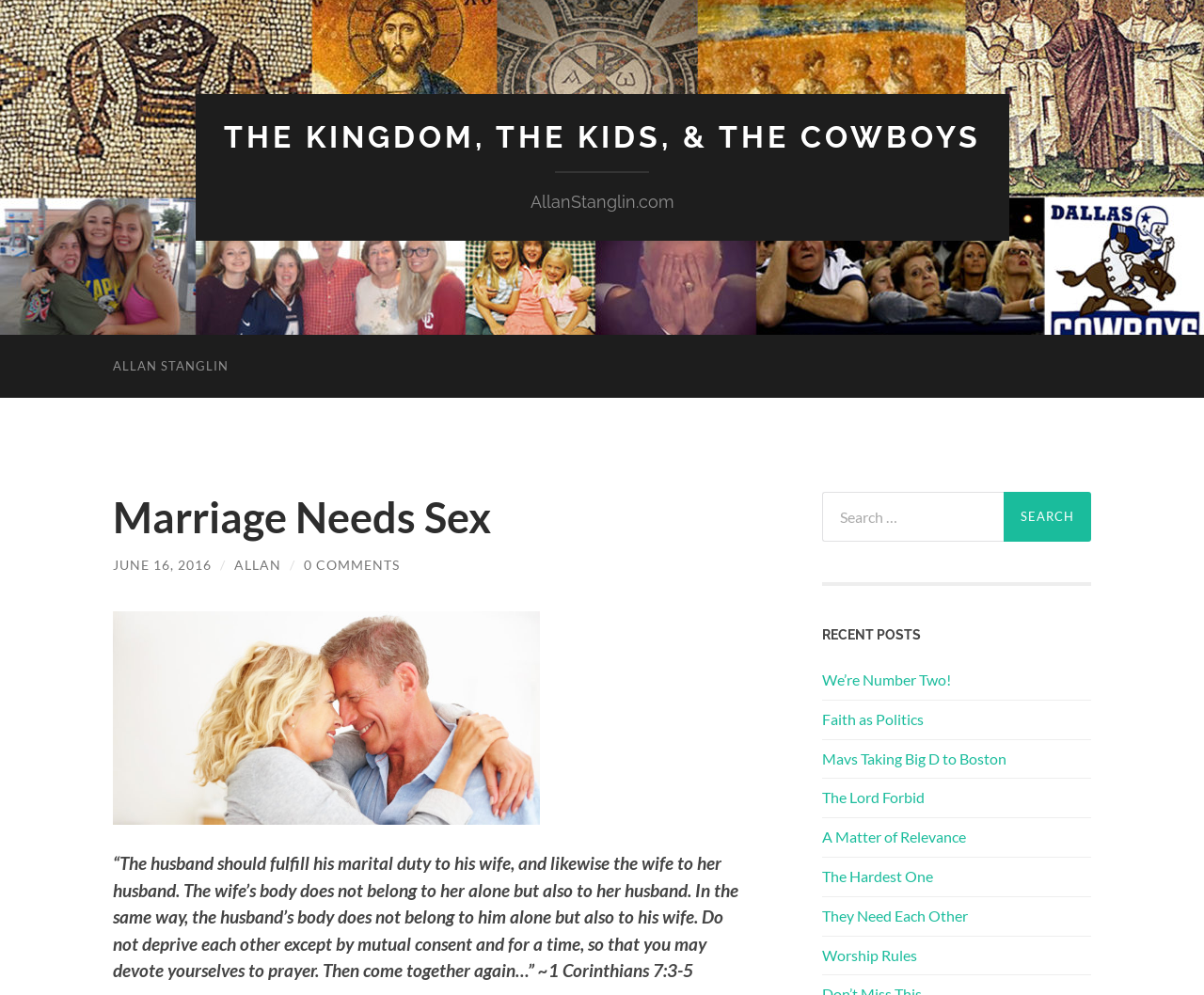Please determine the bounding box coordinates for the UI element described as: "Zoom".

None